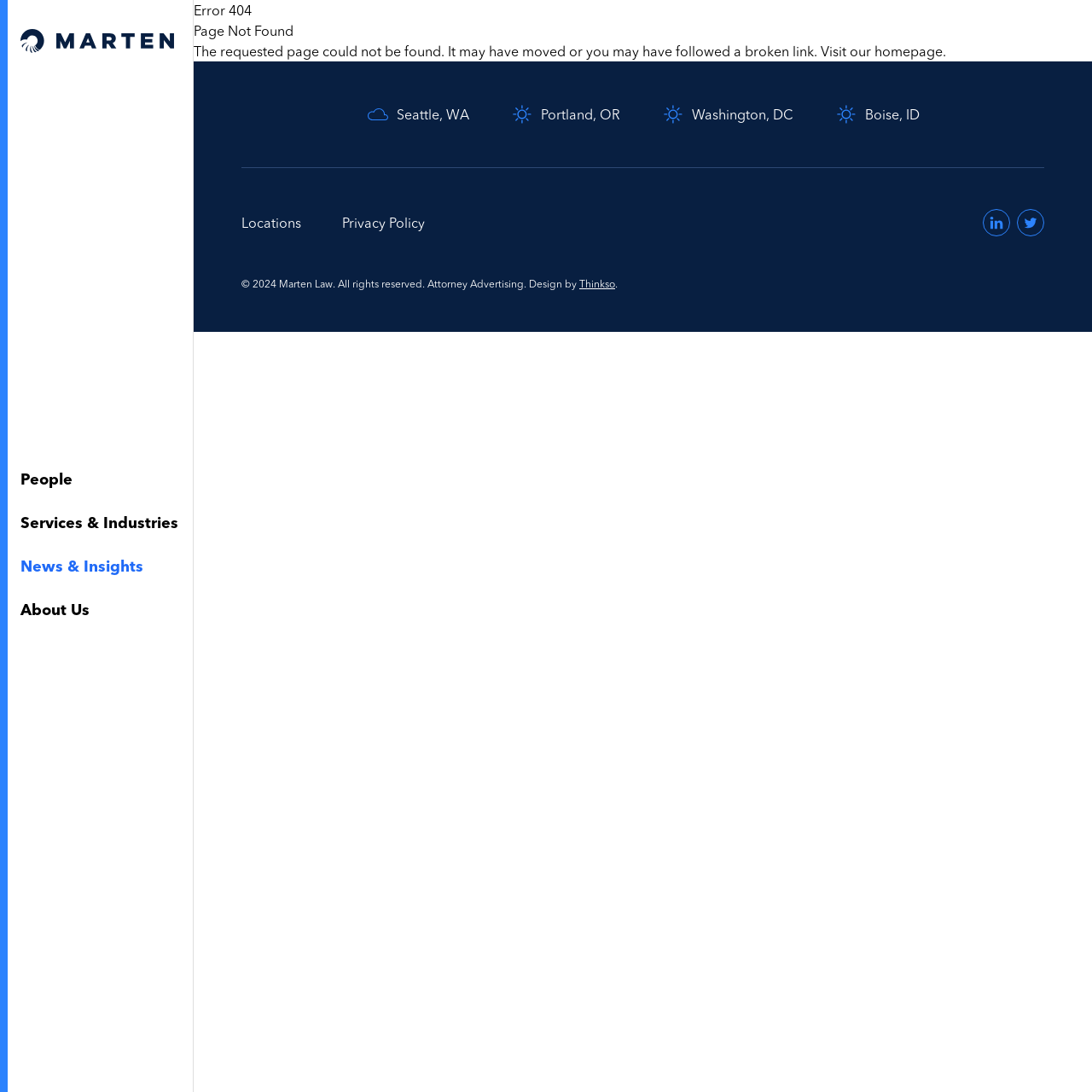Given the element description "Boise, ID", identify the bounding box of the corresponding UI element.

[0.764, 0.094, 0.842, 0.116]